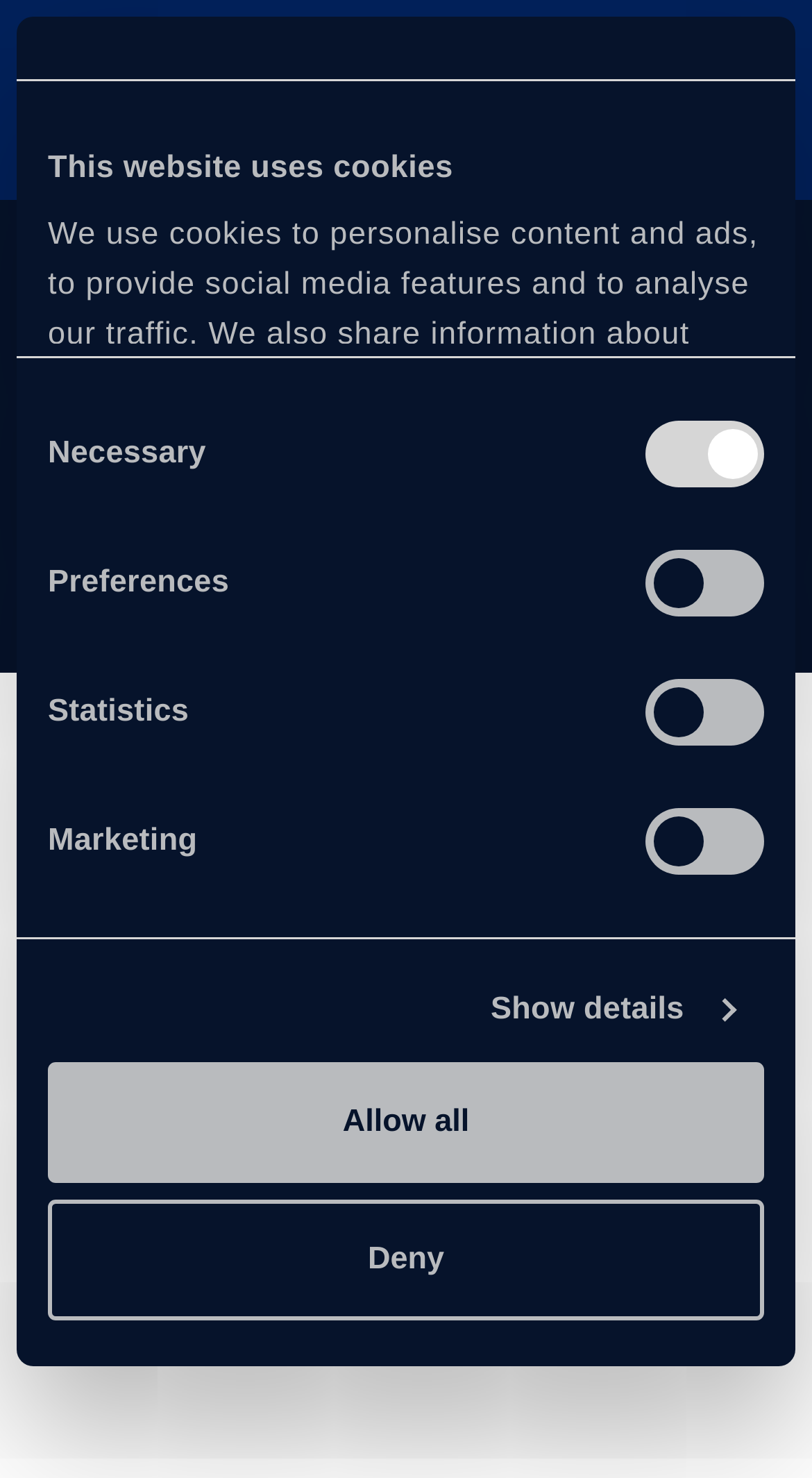What is the function of the 'Toggle navigation' button?
Based on the screenshot, answer the question with a single word or phrase.

To open or close navigation menu